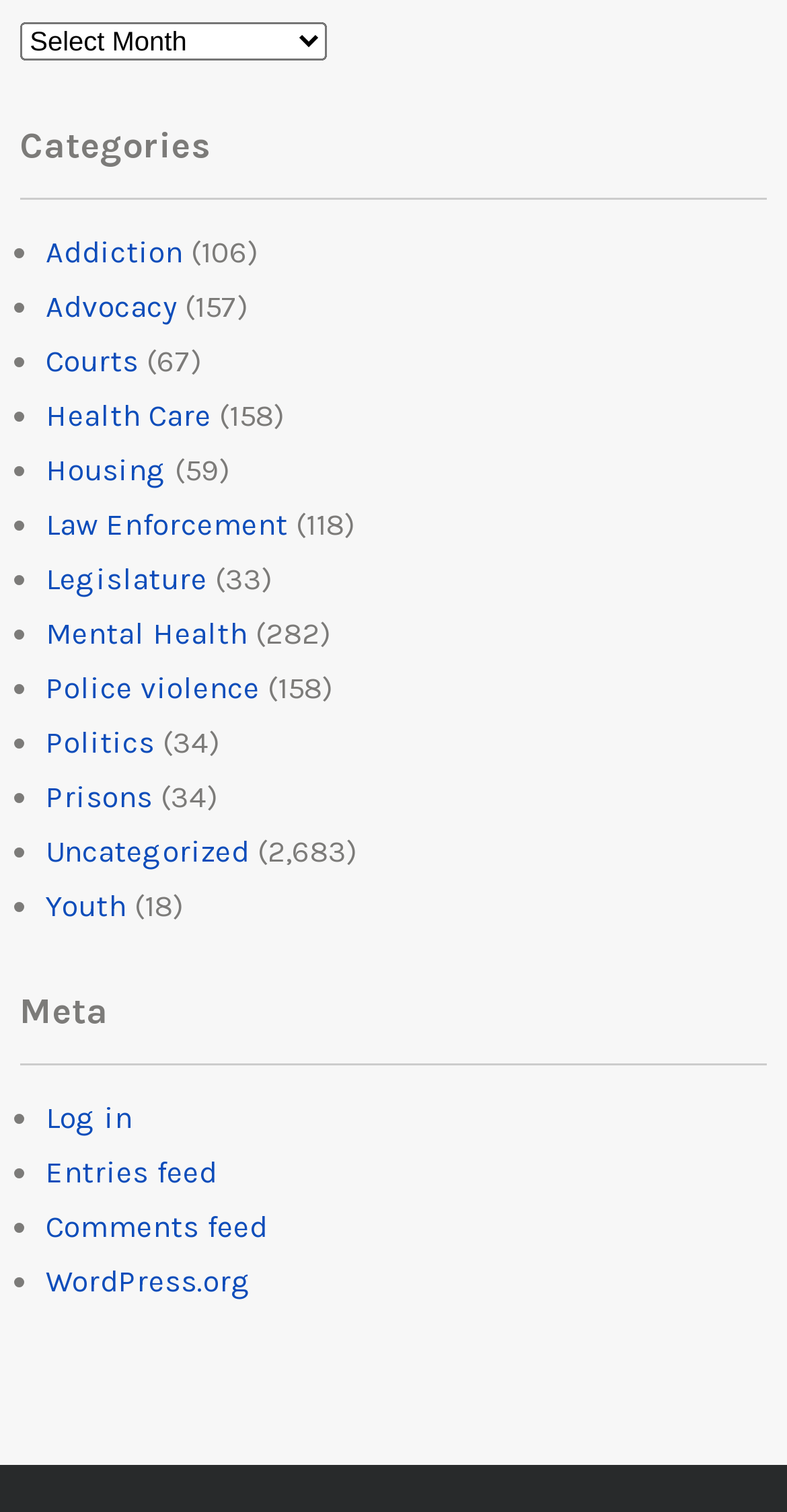Please respond to the question with a concise word or phrase:
Is there a 'Log in' option?

Yes